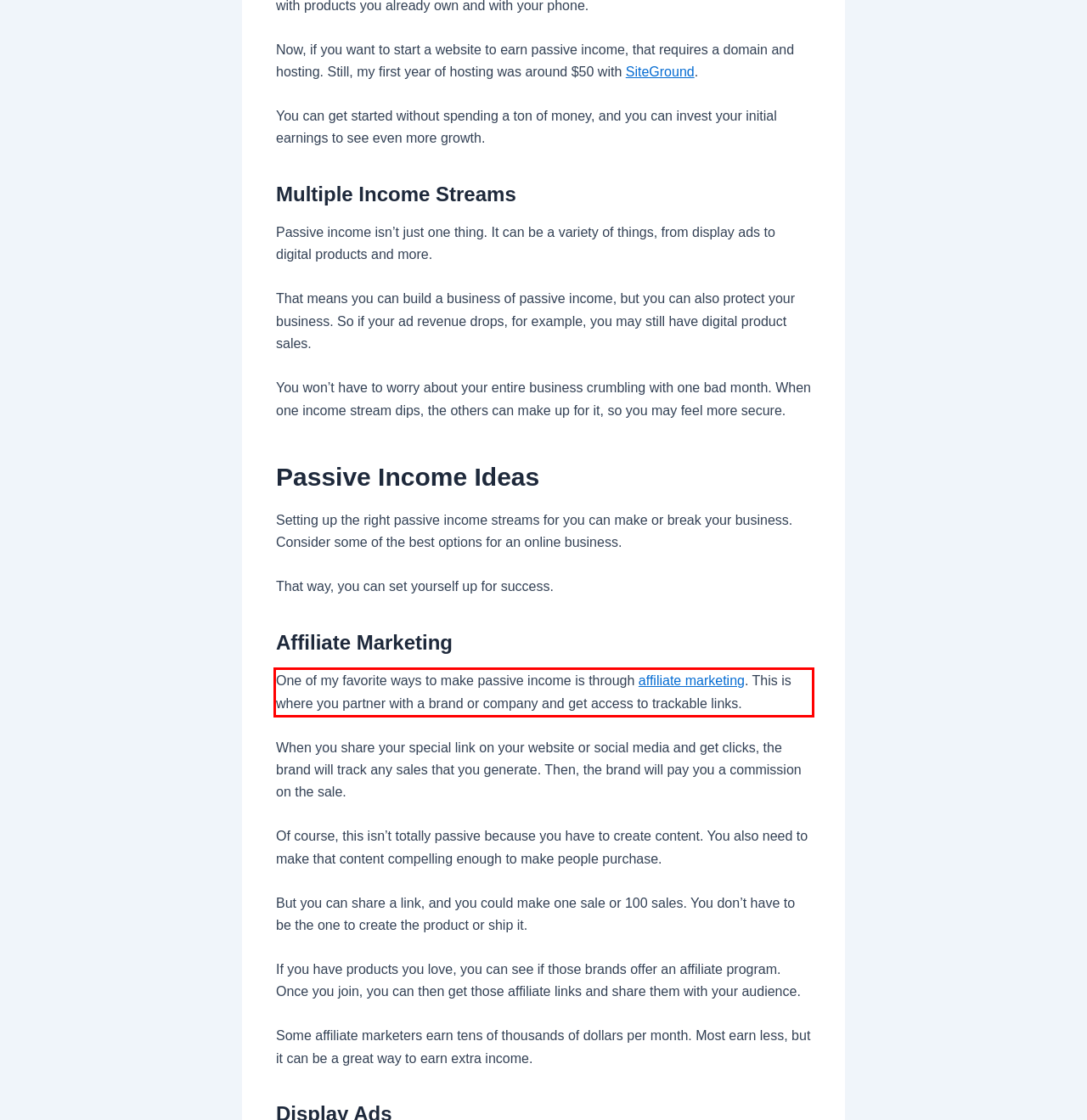You are looking at a screenshot of a webpage with a red rectangle bounding box. Use OCR to identify and extract the text content found inside this red bounding box.

One of my favorite ways to make passive income is through affiliate marketing. This is where you partner with a brand or company and get access to trackable links.